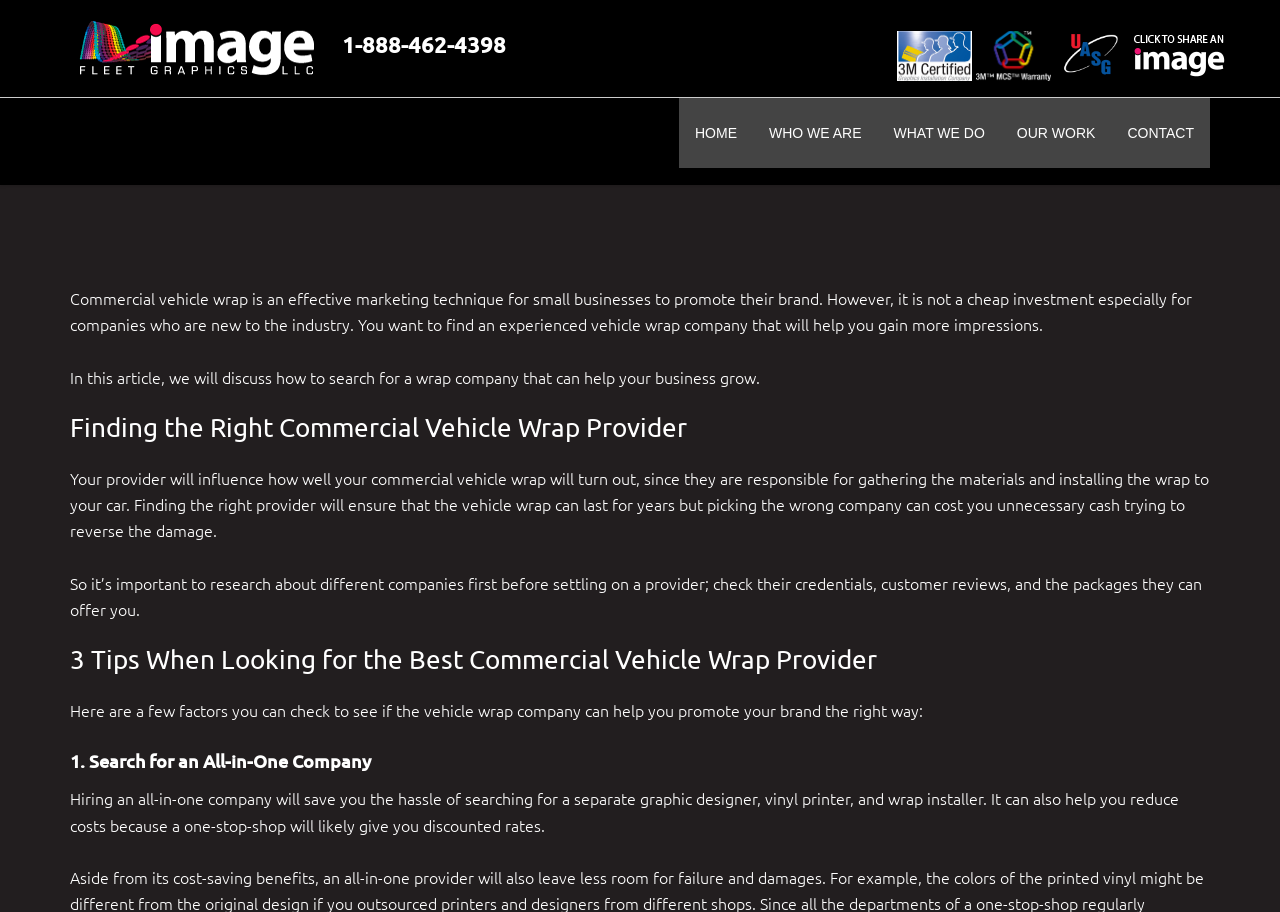How many tips are provided for looking for a commercial vehicle wrap provider?
Using the image as a reference, answer with just one word or a short phrase.

3